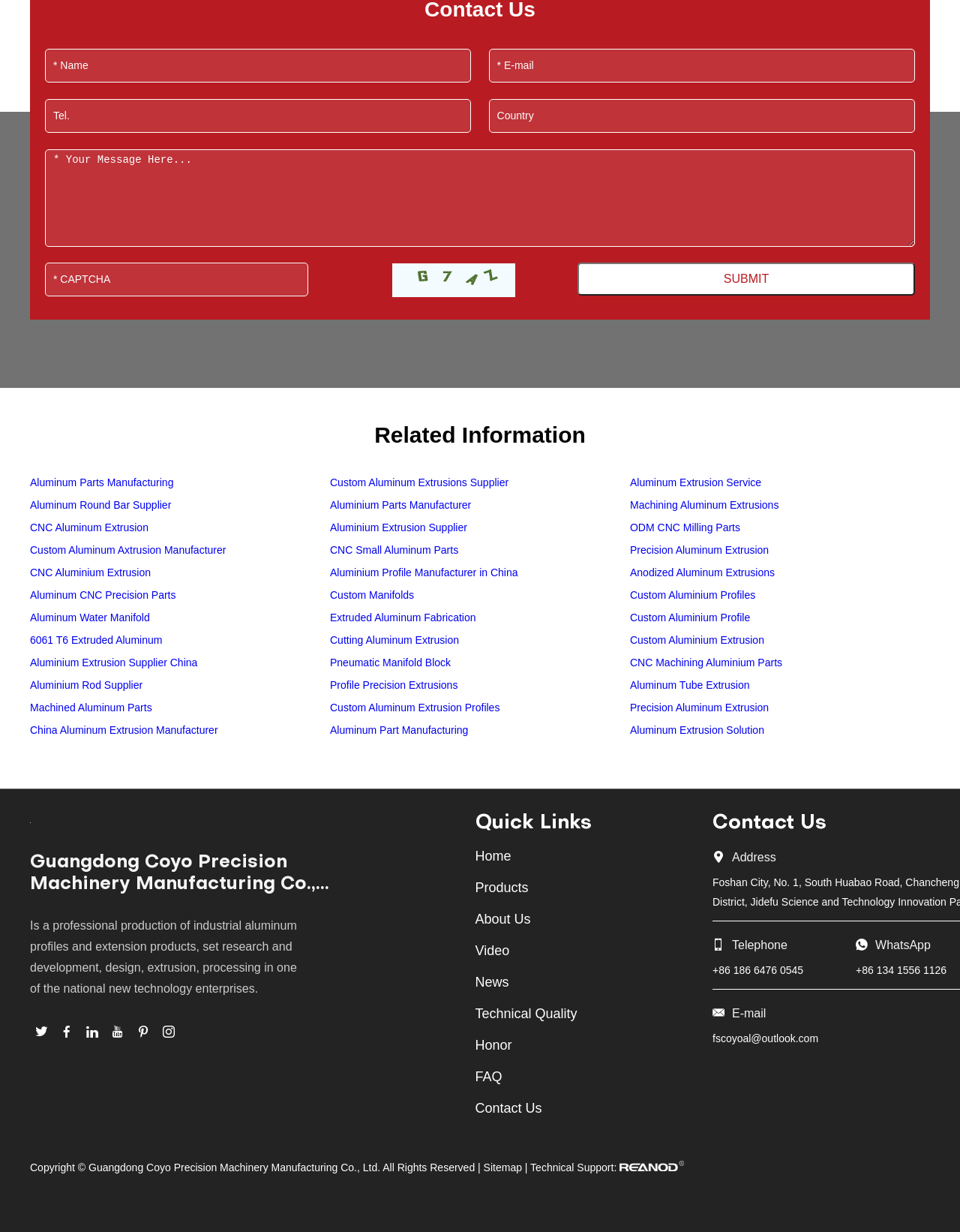Answer the following query with a single word or phrase:
How can users contact the company?

Phone, WhatsApp, Email